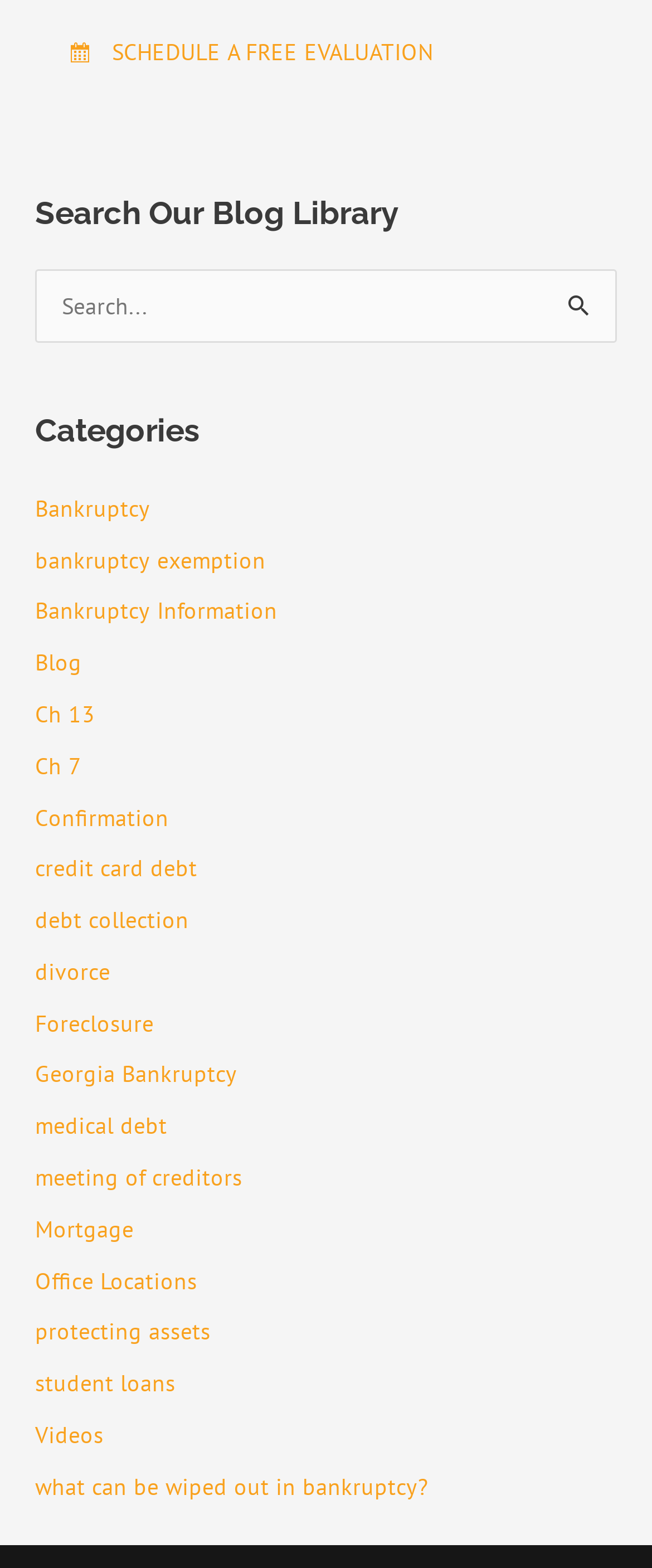Show the bounding box coordinates of the element that should be clicked to complete the task: "View verse 10".

None